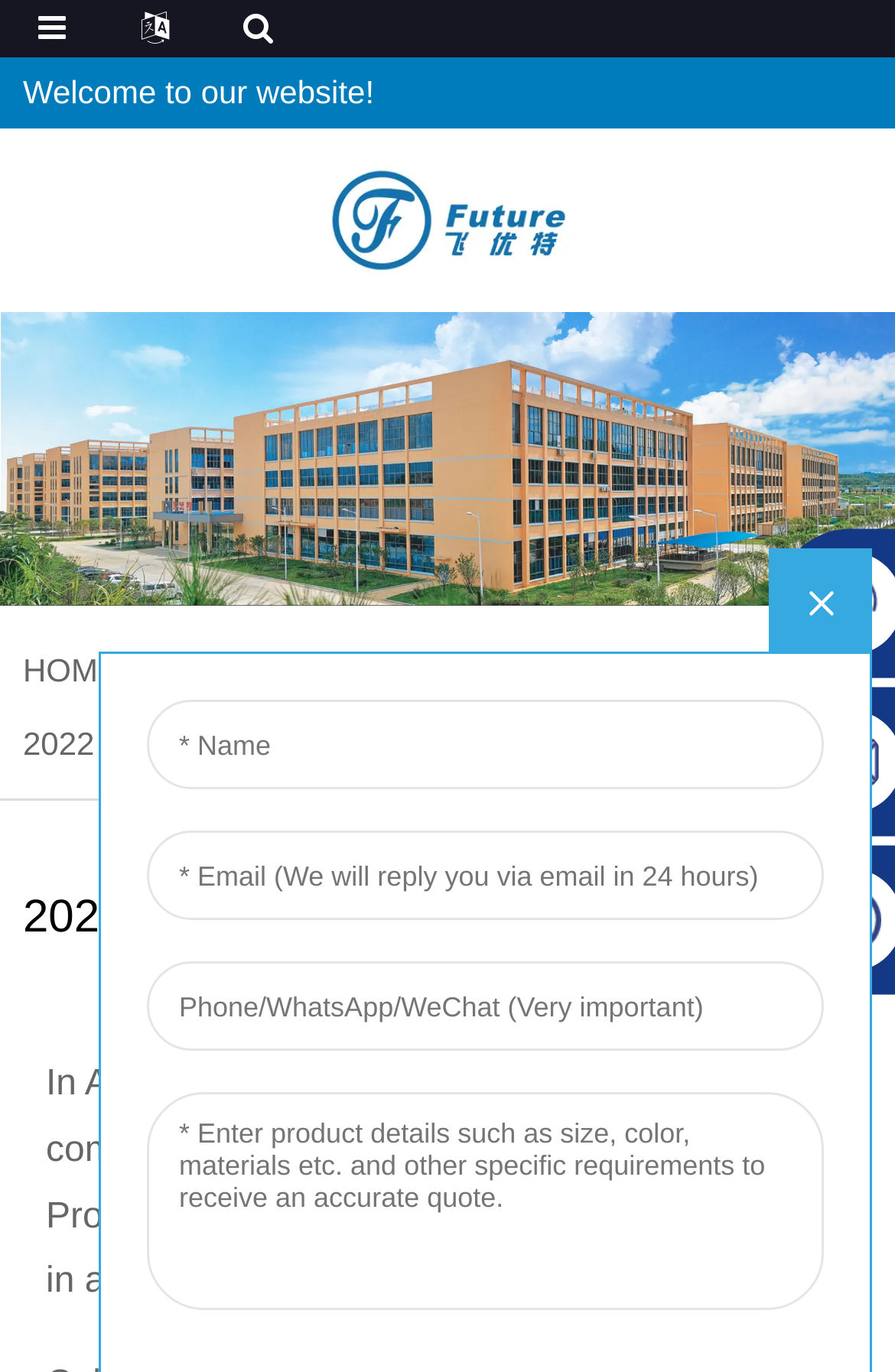What is the main activity shown in the images?
Please provide an in-depth and detailed response to the question.

The webpage text describes the employees participating in a dinner party and rafting activities, which are likely the main activities shown in the images on the webpage.